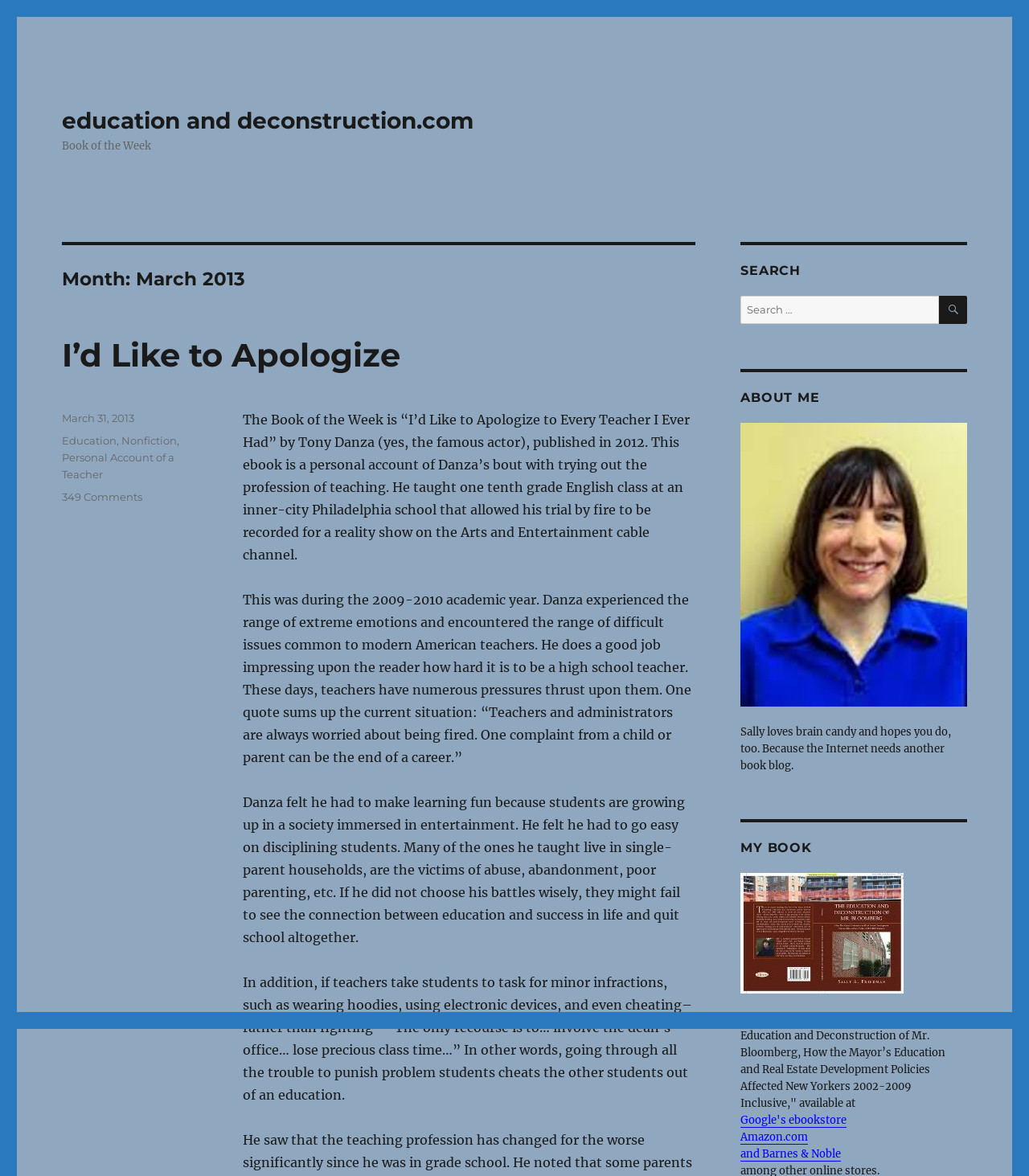How many links are associated with the book 'I’d Like to Apologize'?
Give a detailed response to the question by analyzing the screenshot.

There are two links associated with the book 'I’d Like to Apologize', one is the link to the book title and the other is the link to the comments section.